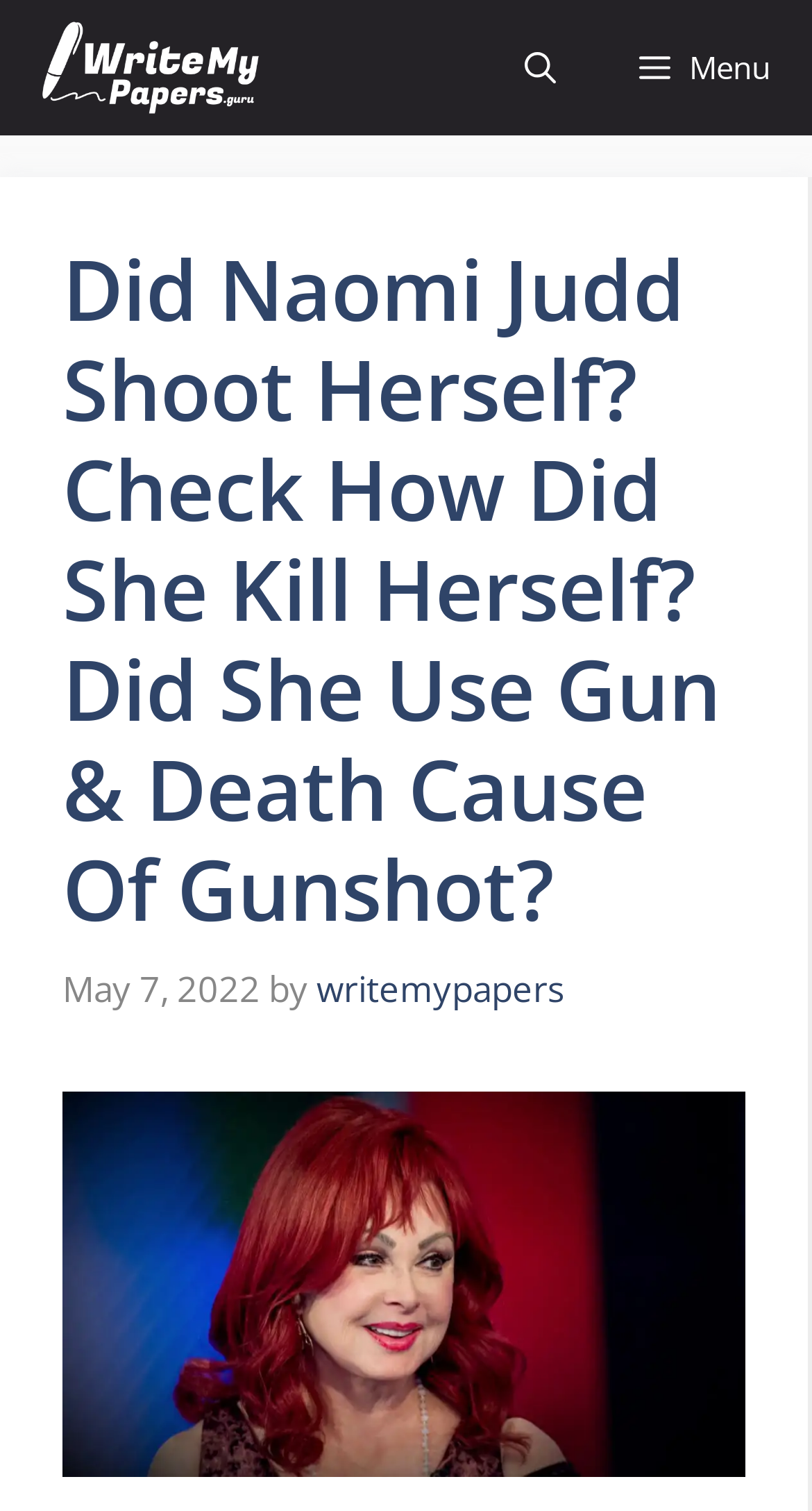Please answer the following question using a single word or phrase: 
What is the date of the article?

May 7, 2022